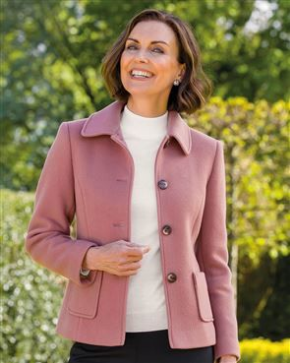Offer a detailed explanation of the image's components.

The image showcases a woman confidently wearing a stylish pink jacket, which features a classic collar and button-up front, complemented by a light-colored top underneath. She stands outdoors against a lush green background, radiating warmth and approachability with a bright smile. This fashionable piece, identified as the "Marlow Jacket Antique Rose," is part of a collection that reflects current trends while ensuring comfort and versatility. The jacket is perfect for adding a touch of elegance to casual outfits, making it a great choice for various occasions.